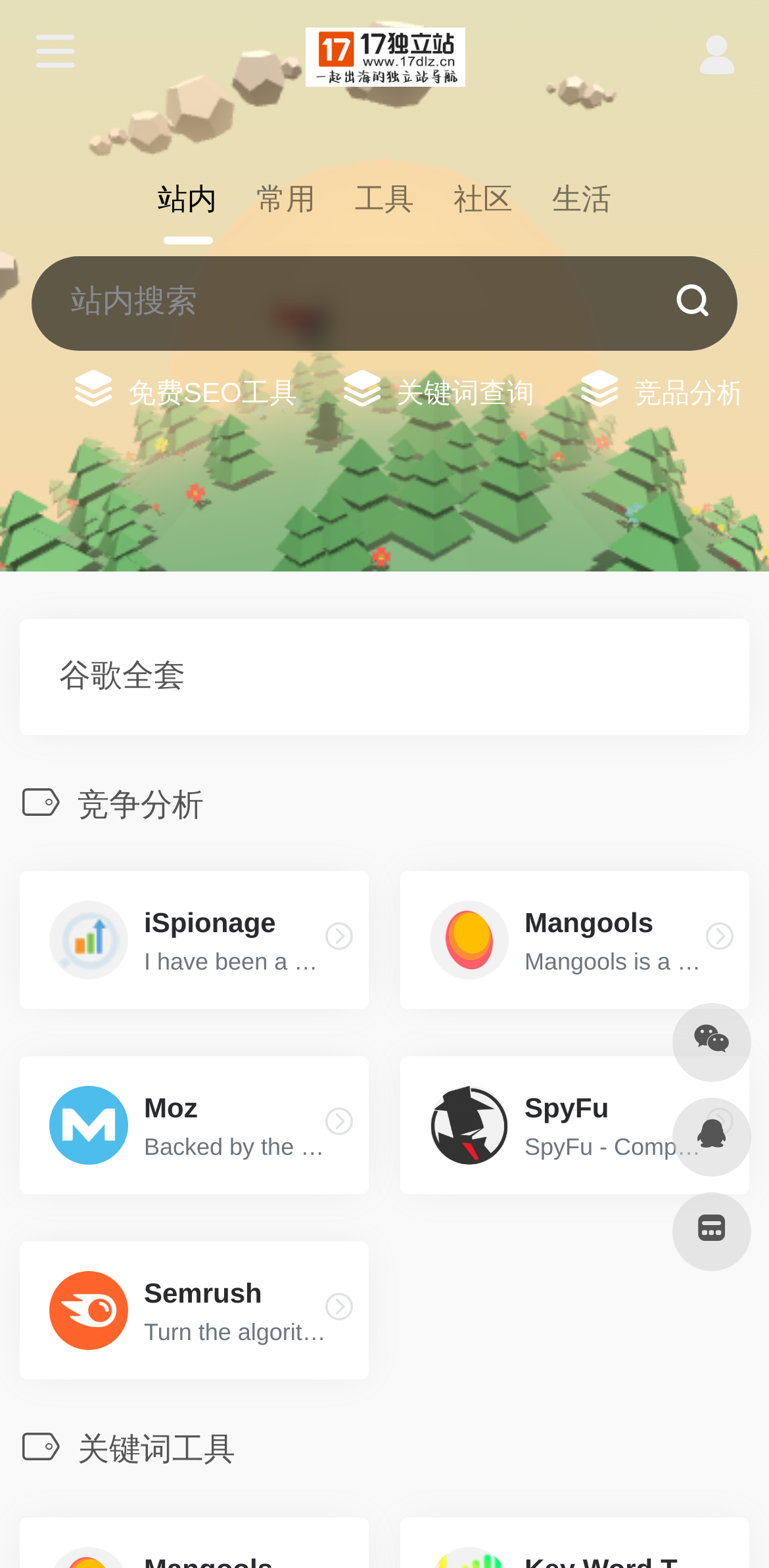Give a succinct answer to this question in a single word or phrase: 
What is the purpose of the textbox?

站内搜索